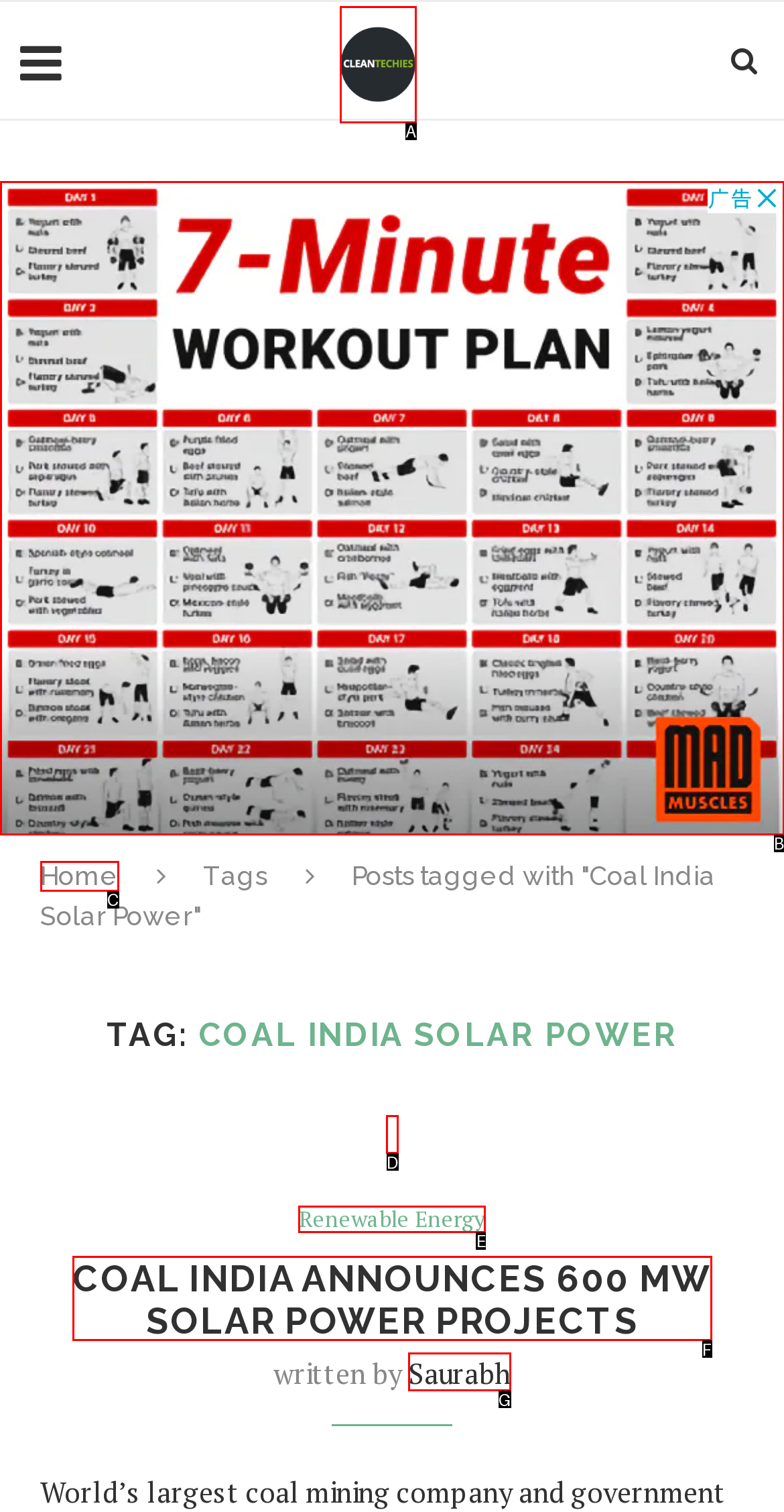Determine which HTML element fits the description: aria-label="Advertisement" name="aswift_1" title="Advertisement". Answer with the letter corresponding to the correct choice.

B